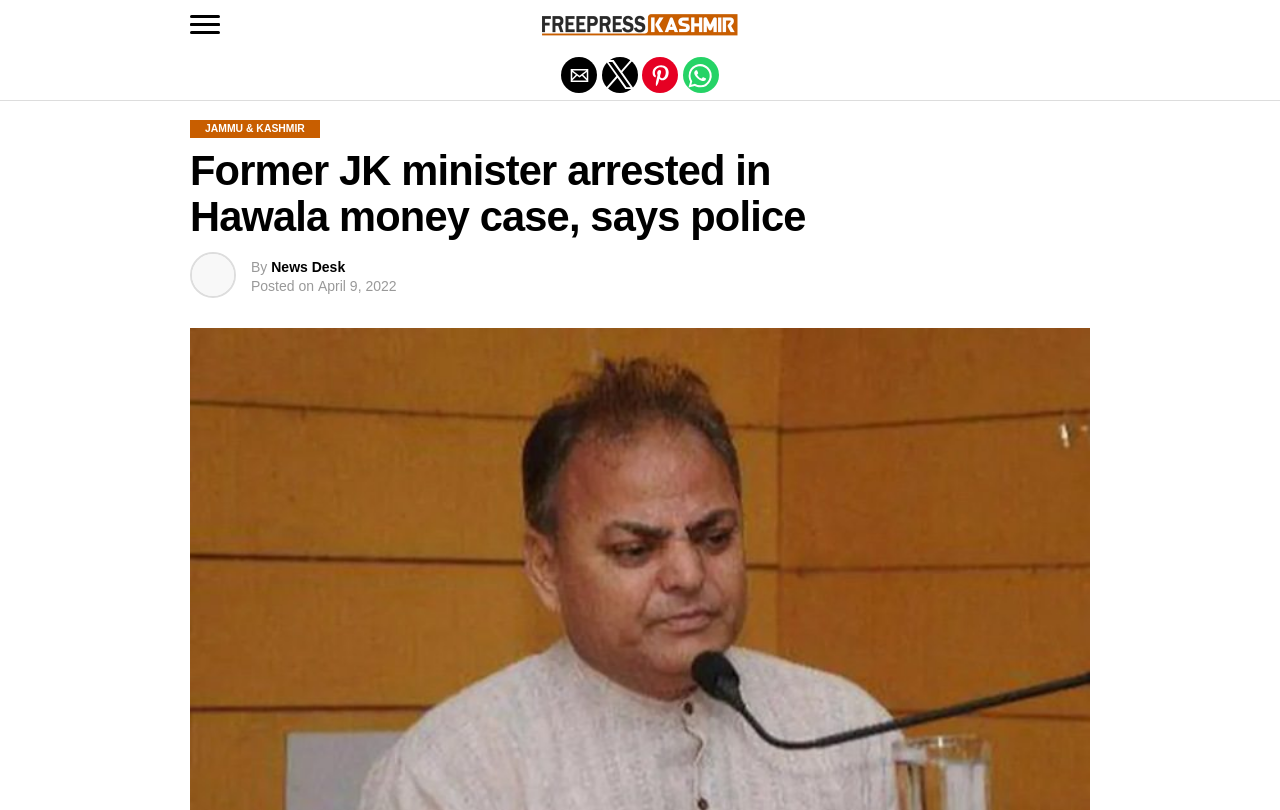Locate the bounding box of the user interface element based on this description: "News Desk".

[0.212, 0.32, 0.27, 0.339]